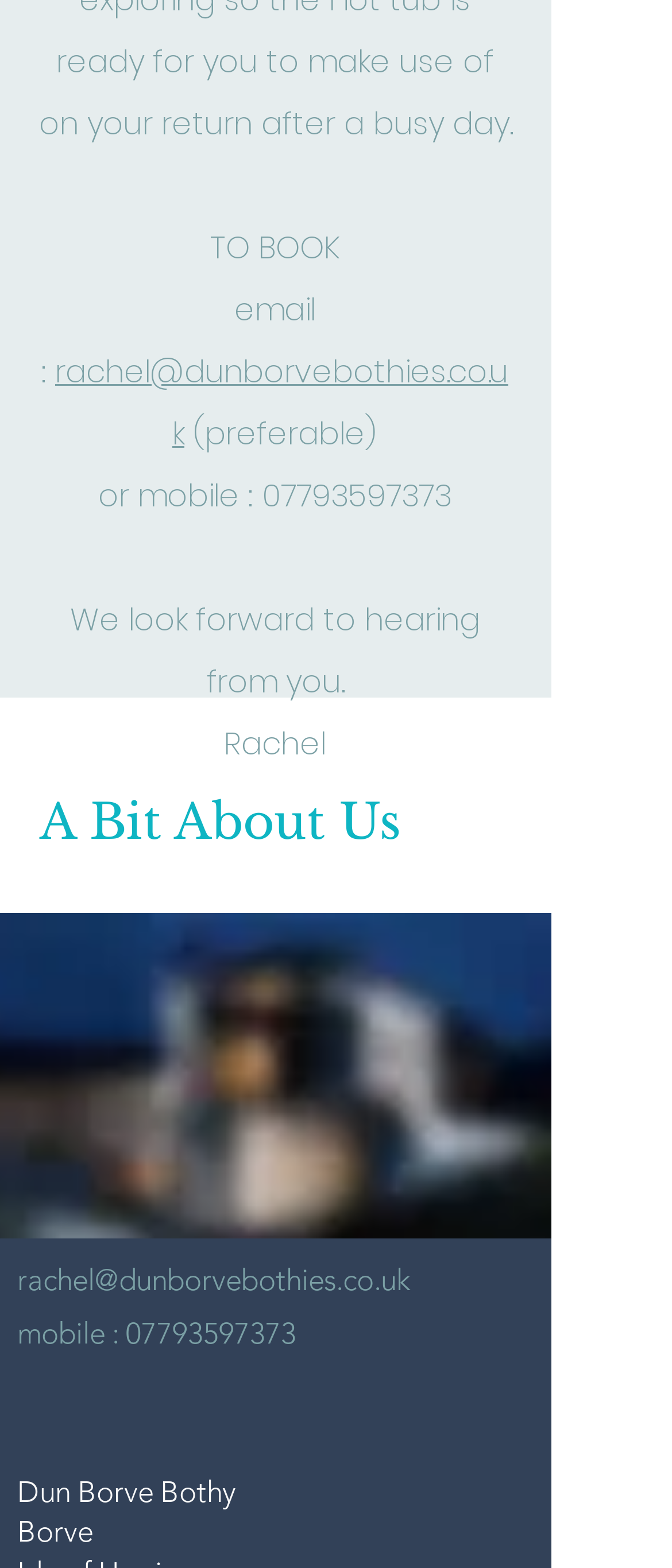Refer to the image and provide an in-depth answer to the question: 
What is the name of the bothy?

The webpage mentions the name 'Dun Borve Bothy' at the bottom of the page, indicating that it is the name of the bothy being referred to.